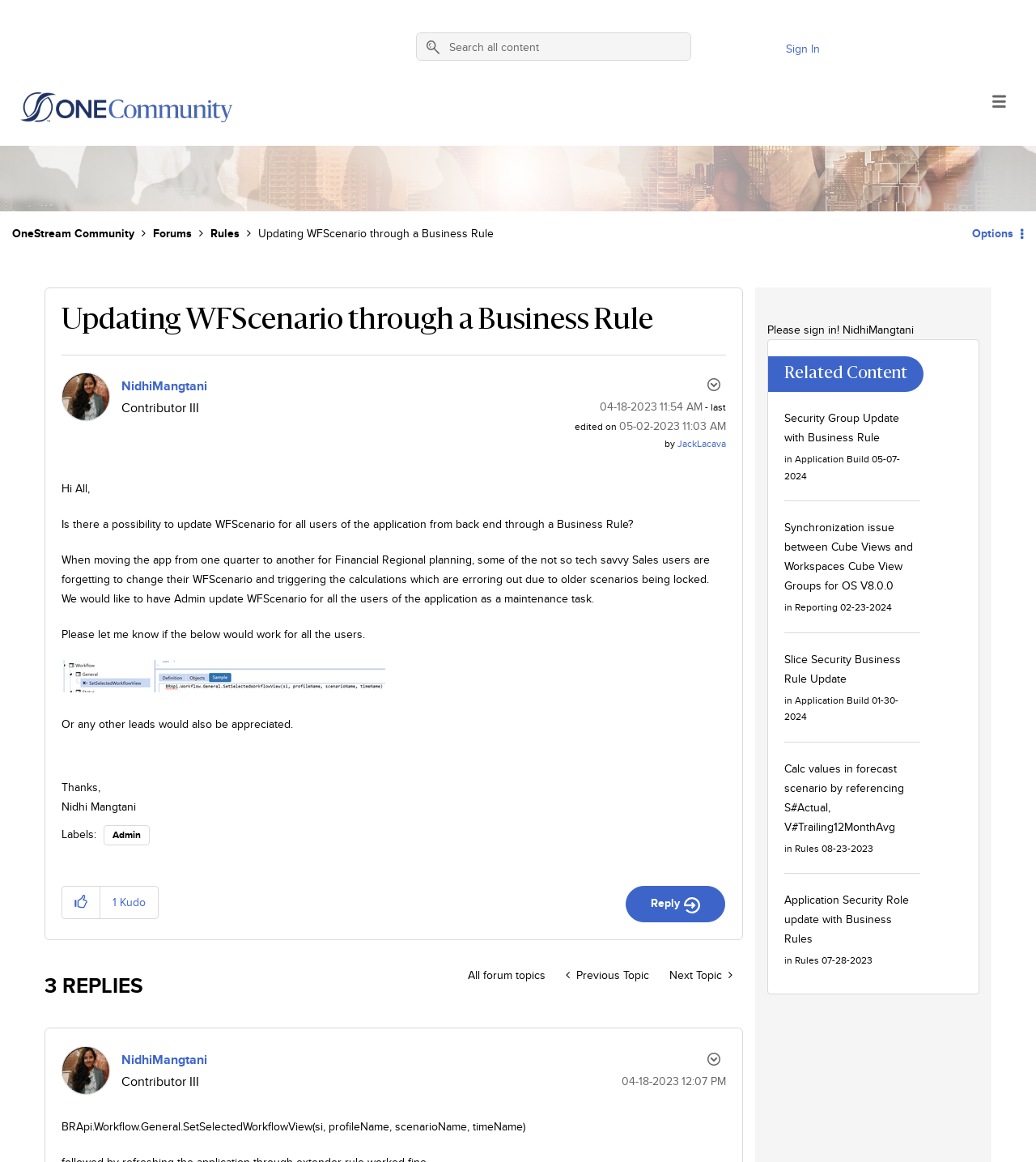Find the bounding box of the UI element described as follows: "Application Build".

[0.767, 0.596, 0.839, 0.608]